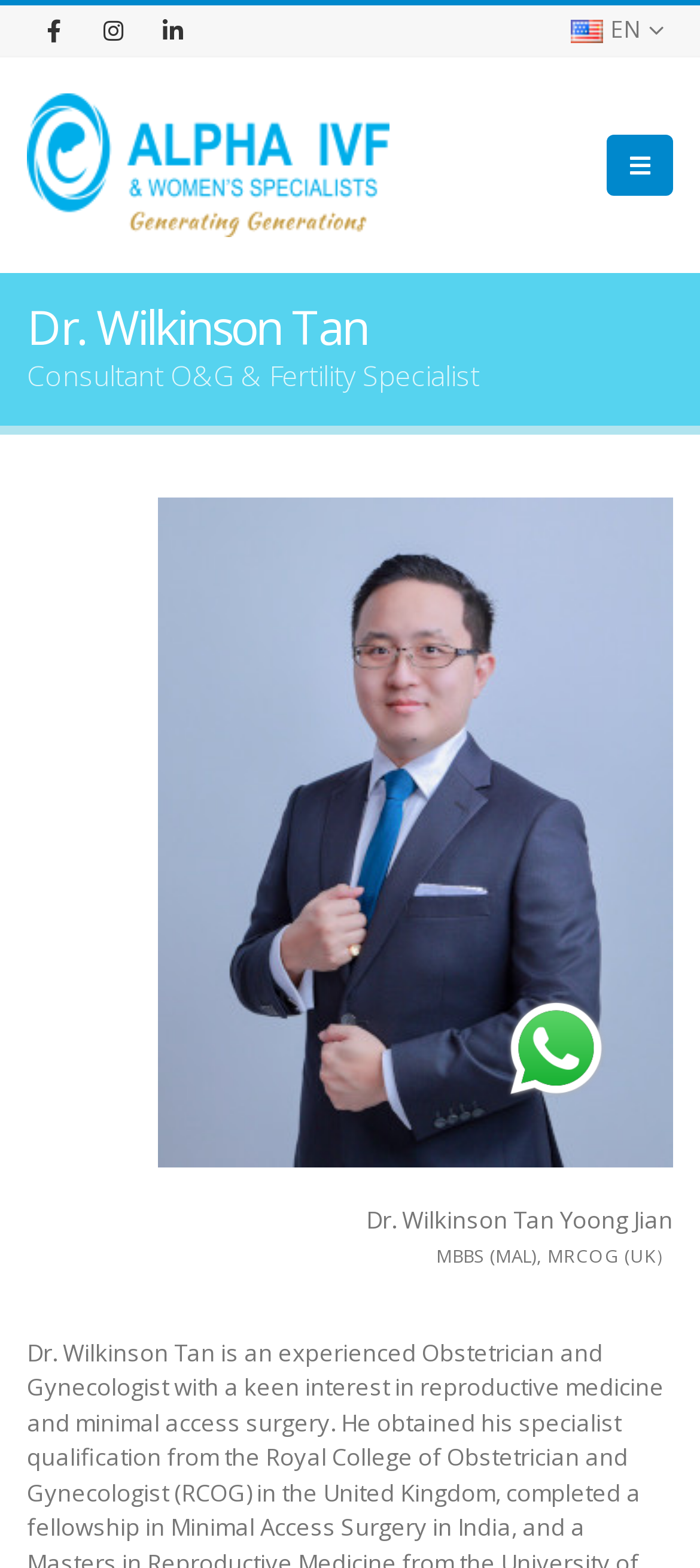Using the description "title="Instagram"", locate and provide the bounding box of the UI element.

[0.126, 0.003, 0.197, 0.036]